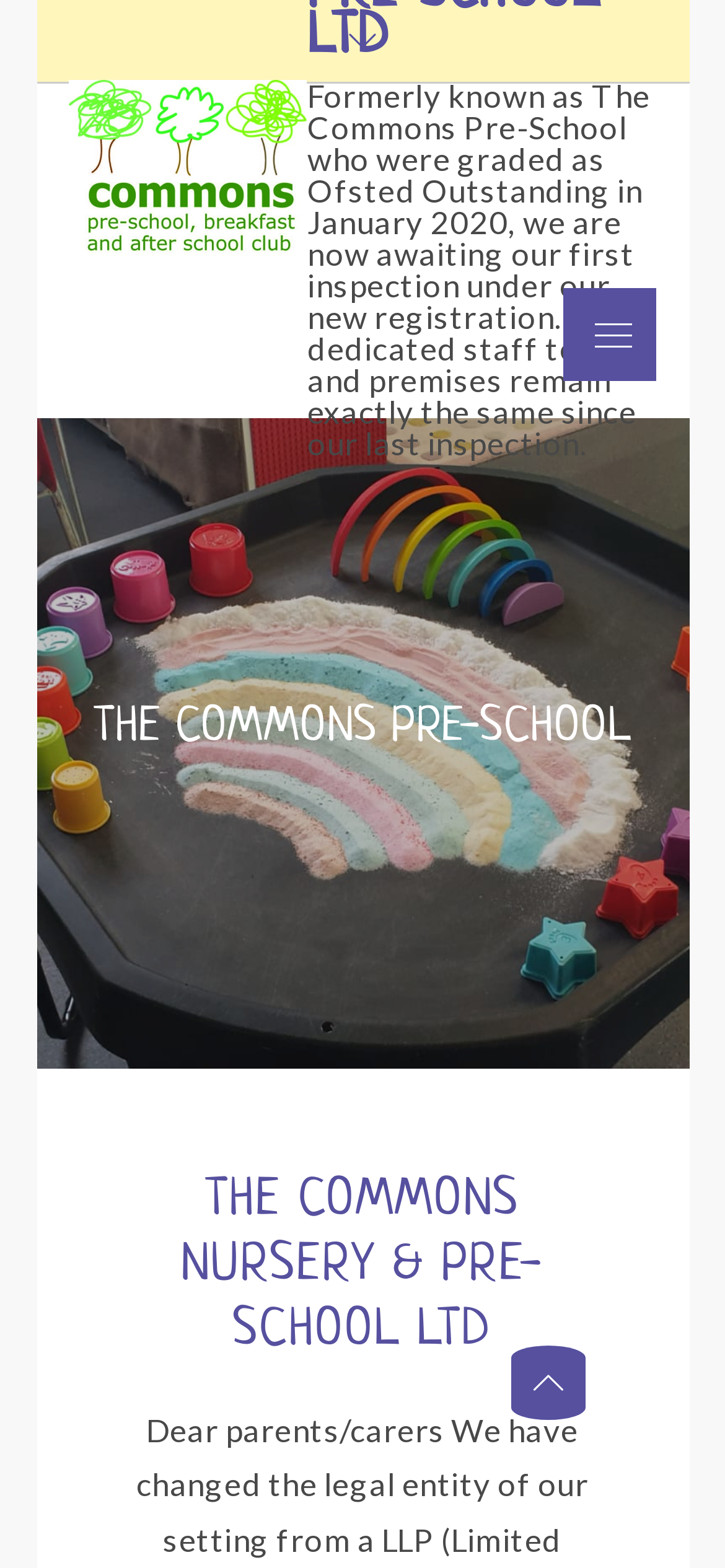Identify the bounding box for the UI element described as: "Menu". Ensure the coordinates are four float numbers between 0 and 1, formatted as [left, top, right, bottom].

[0.777, 0.184, 0.905, 0.243]